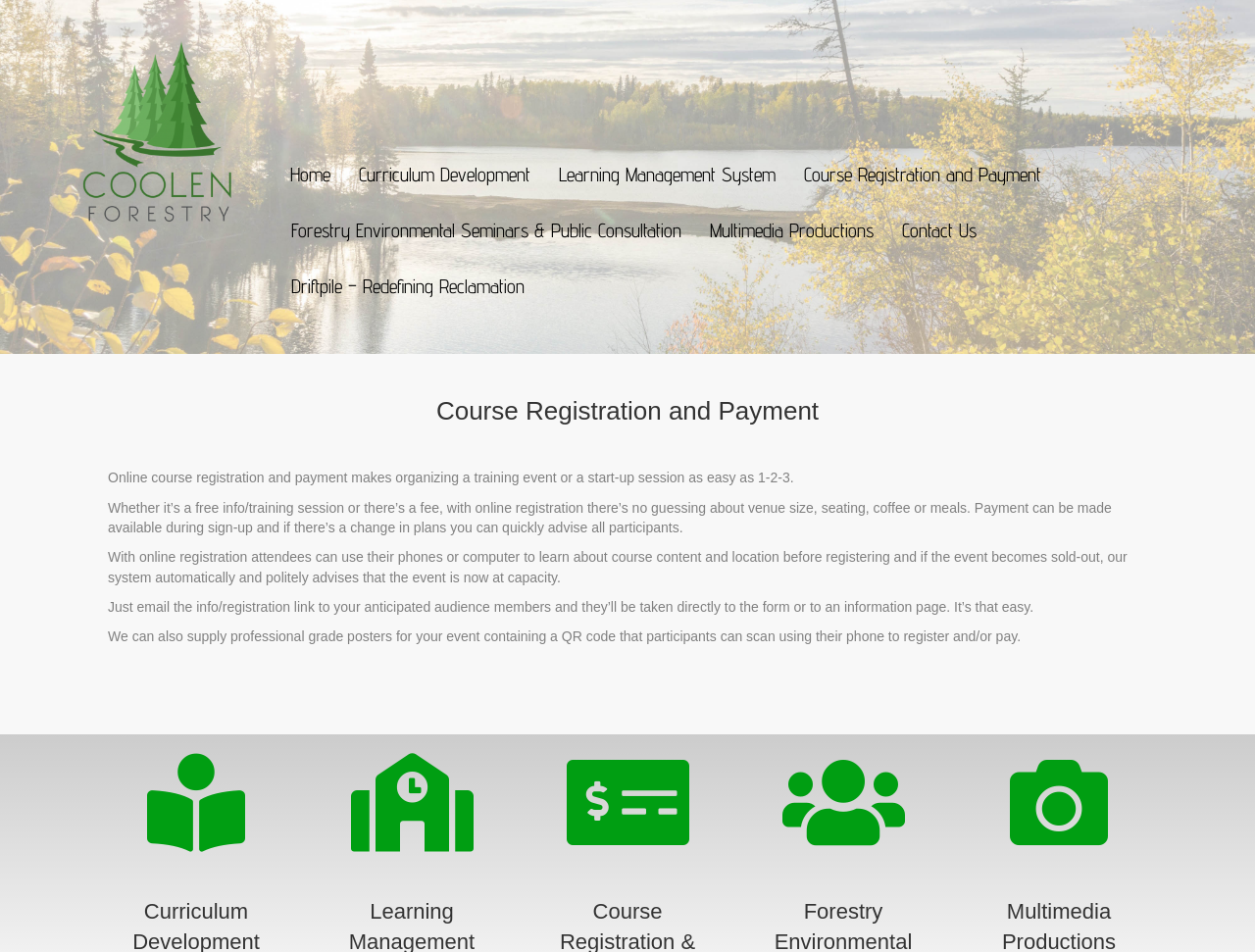Find the bounding box coordinates for the HTML element described as: "Driftpile – Redefining Reclamation". The coordinates should consist of four float values between 0 and 1, i.e., [left, top, right, bottom].

[0.221, 0.272, 0.429, 0.331]